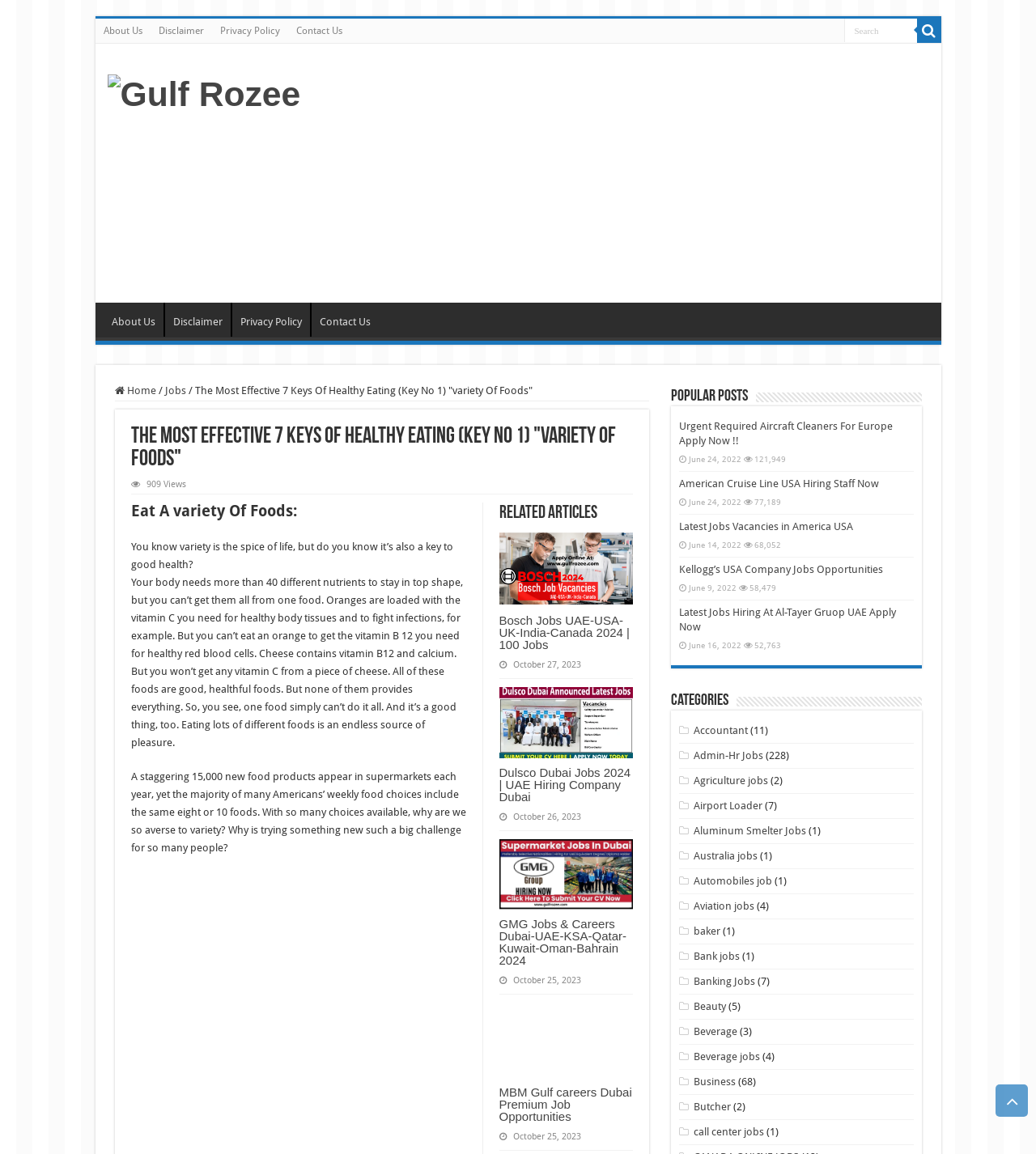What is the topic of the main article on the webpage?
Provide an in-depth and detailed explanation in response to the question.

I read the static text elements on the webpage and found that the main article is about the importance of eating a variety of foods for good health, with a title 'Eat A variety Of Foods:' and several paragraphs of text explaining the benefits of a varied diet.